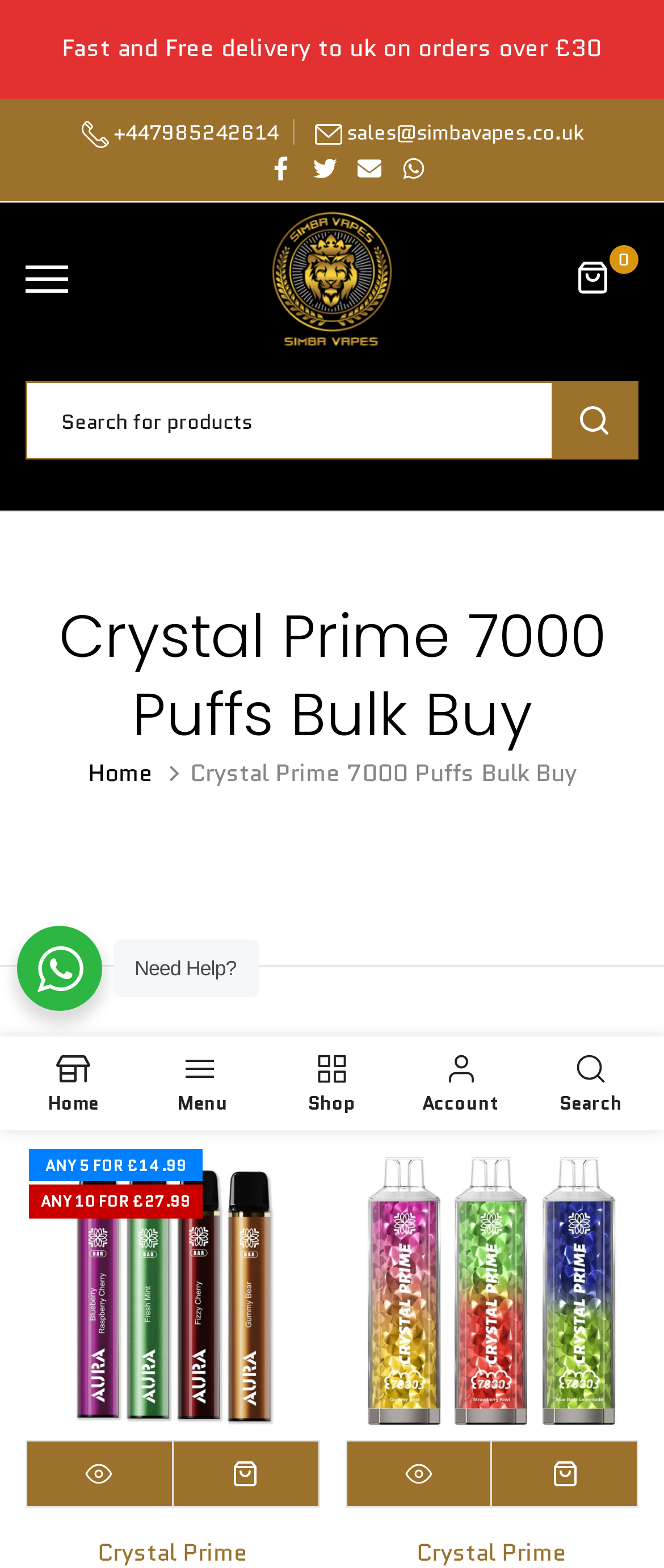Identify the bounding box coordinates of the section to be clicked to complete the task described by the following instruction: "Search for products". The coordinates should be four float numbers between 0 and 1, formatted as [left, top, right, bottom].

[0.038, 0.218, 0.962, 0.268]